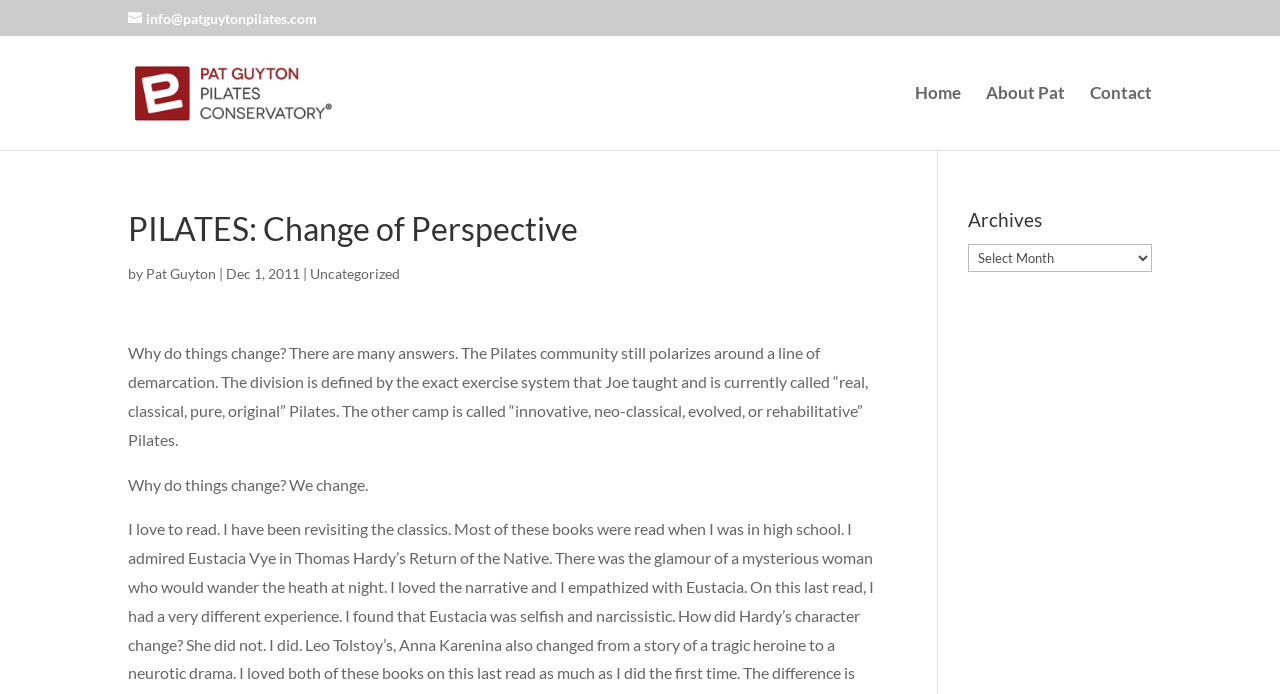Please identify the bounding box coordinates of the clickable area that will allow you to execute the instruction: "go to the home page".

[0.715, 0.124, 0.751, 0.216]